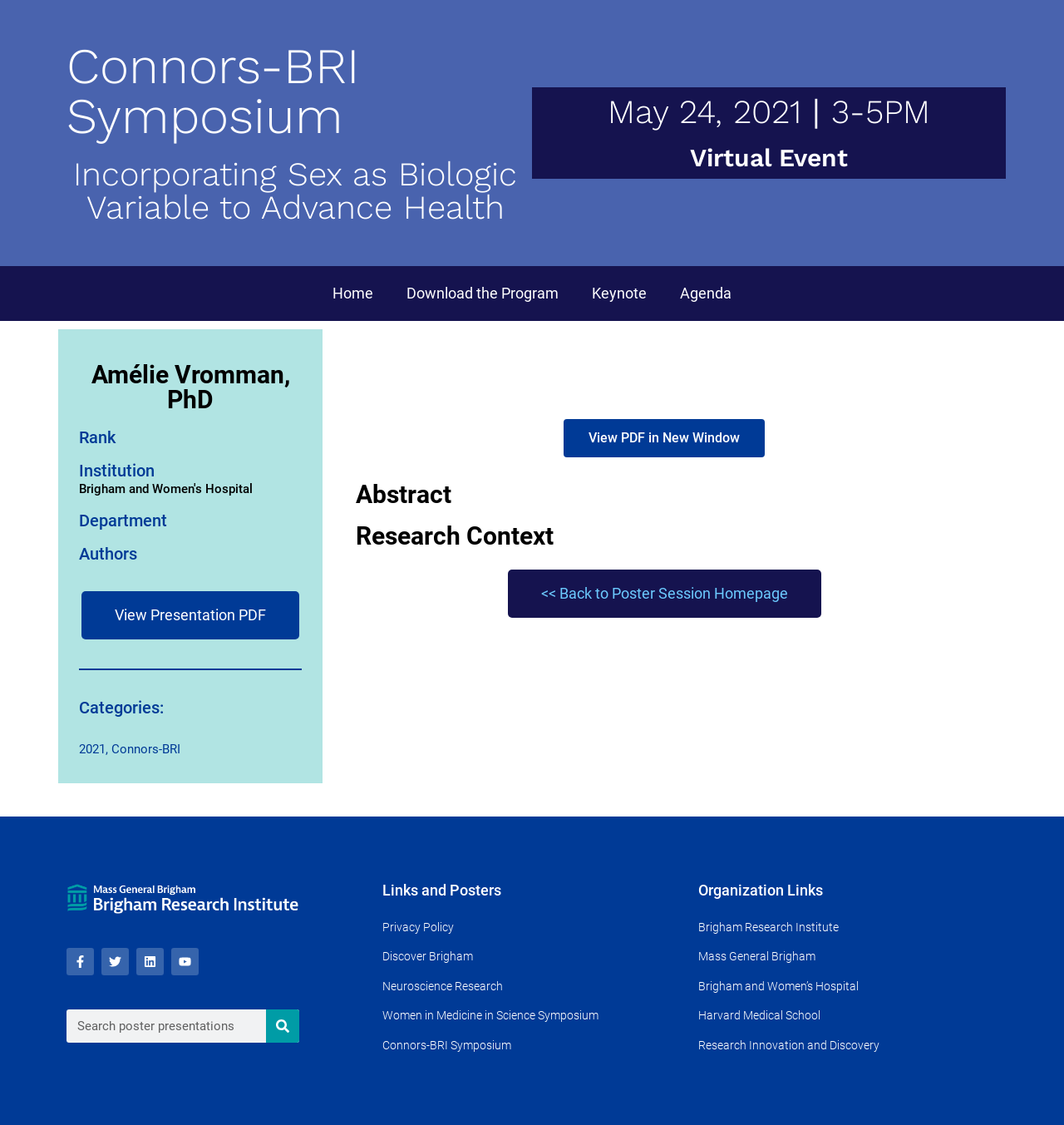Present a detailed account of what is displayed on the webpage.

This webpage is about Amélie Vromman, PhD, and her poster session. At the top, there are four headings: "Connors-BRI Symposium", "Incorporating Sex as Biologic Variable to Advance Health", "May 24, 2021 | 3-5PM", and "Virtual Event". Below these headings, there are four links: "Home", "Download the Program", "Keynote", and "Agenda". 

On the left side, there is a section with the title "Amélie Vromman, PhD" and several labels: "Rank", "Institution", "Department", and "Authors". Below these labels, there is a button "View Presentation PDF". 

On the right side, there is a section with a heading "Categories:" followed by two links: "2021" and "Connors-BRI". Below this section, there is a heading "Abstract" and another heading "Research Context". 

Further down, there is a button "View PDF in New Window" and a link "<< Back to Poster Session Homepage". At the bottom of the page, there are social media links: "Facebook-f", "Twitter", "Linkedin", and "Youtube", each with an accompanying image. 

Next to the social media links, there is a search bar with a search button and a magnifying glass icon. Below the search bar, there are two sections: "Links and Posters" and "Organization Links", each with several links to various websites.